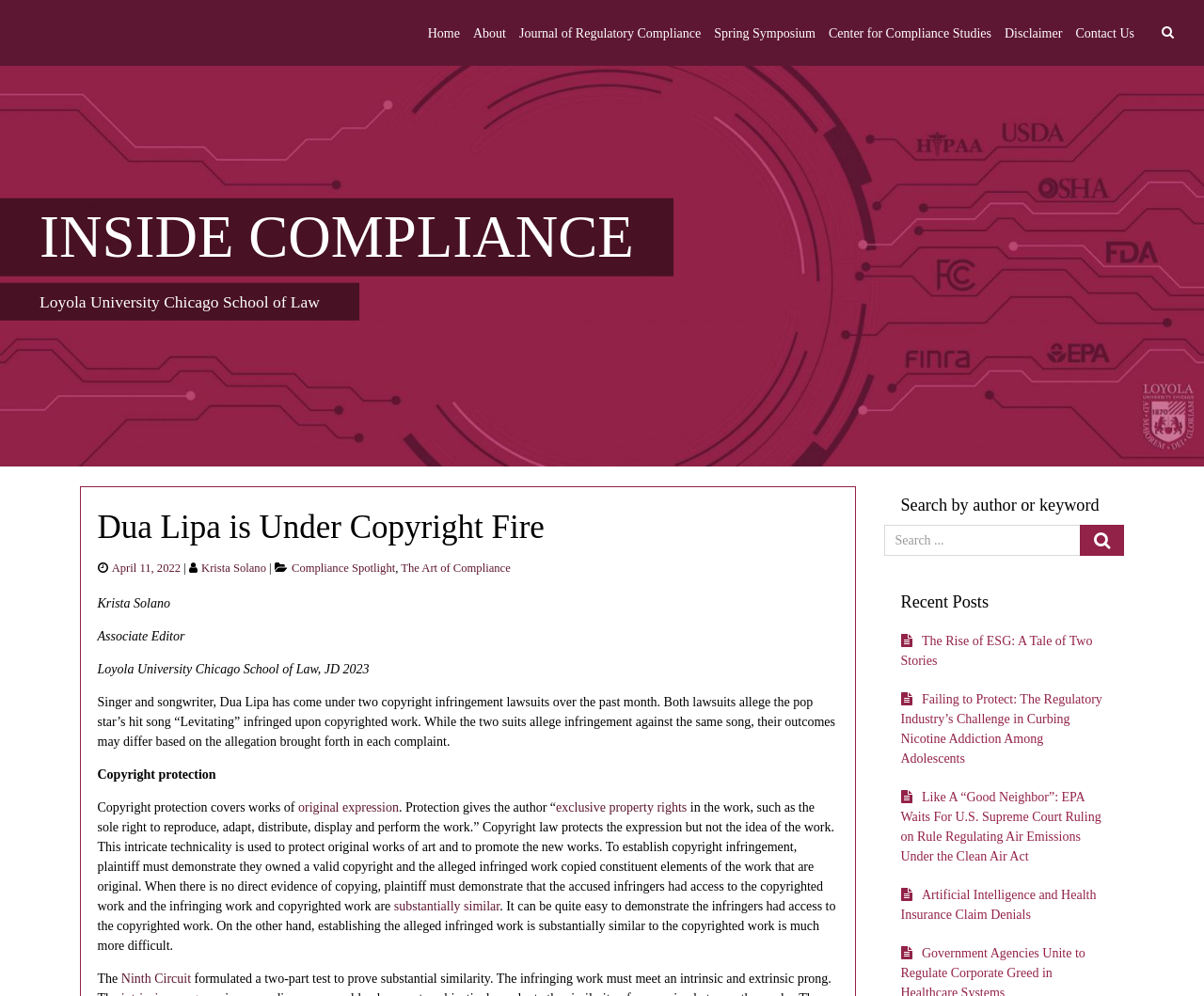Highlight the bounding box coordinates of the region I should click on to meet the following instruction: "Search for a keyword".

[0.734, 0.527, 0.898, 0.558]